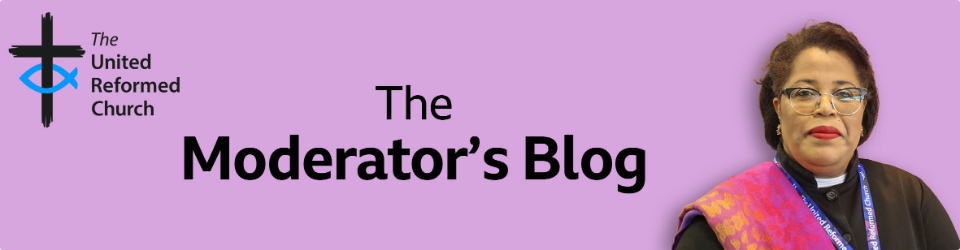From the image, can you give a detailed response to the question below:
What symbol is included in the blog's logo?

According to the caption, the blog's logo includes a cross and fish symbol, which represents the church's Christian identity.